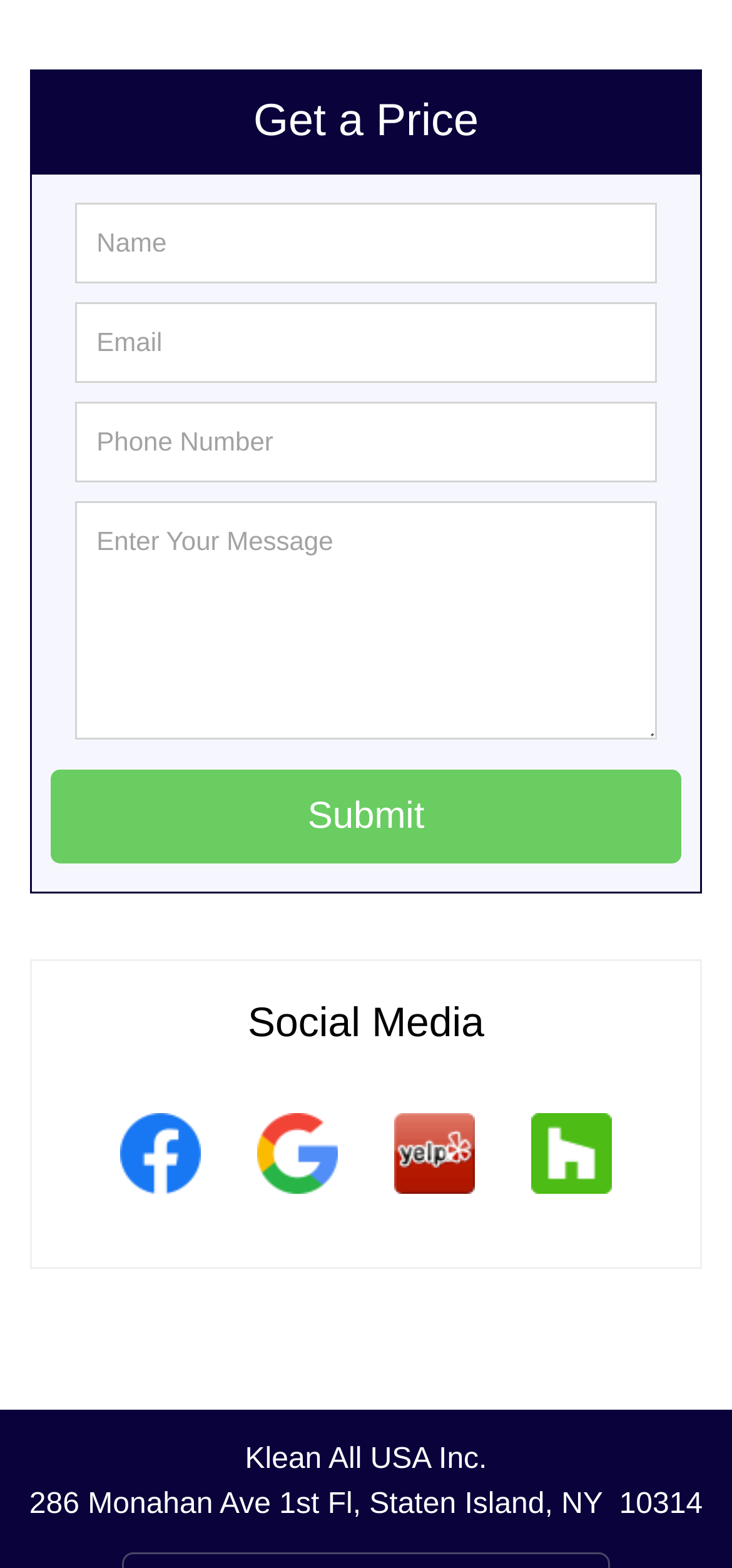Determine the bounding box coordinates of the clickable region to carry out the instruction: "email us".

None